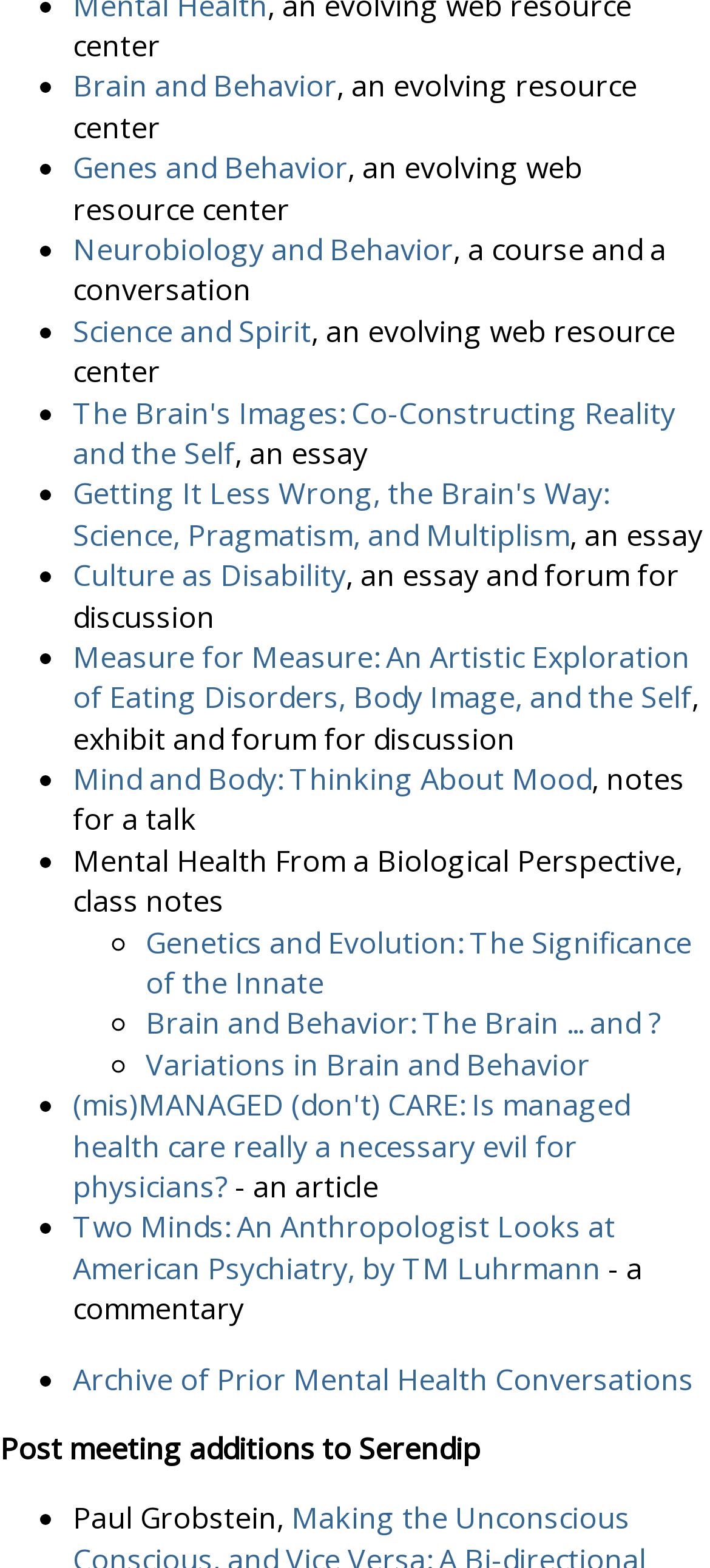How many links are on this webpage? Observe the screenshot and provide a one-word or short phrase answer.

21